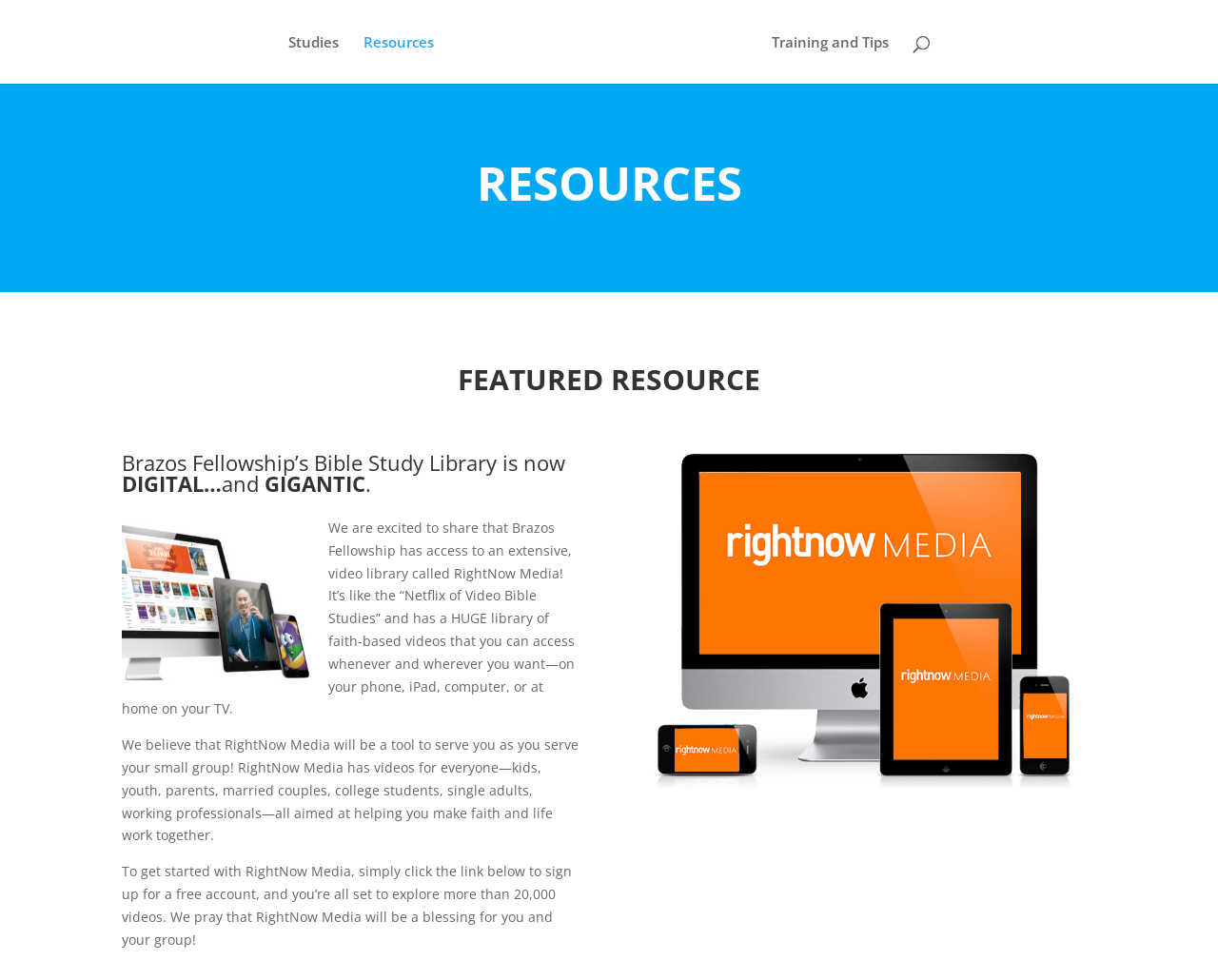Based on the image, provide a detailed response to the question:
What is the name of the video library?

I found the answer by reading the text that says 'We are excited to share that Brazos Fellowship has access to an extensive, video library called RightNow Media!' This text is located under the 'FEATURED RESOURCE' heading, and it mentions the name of the video library.